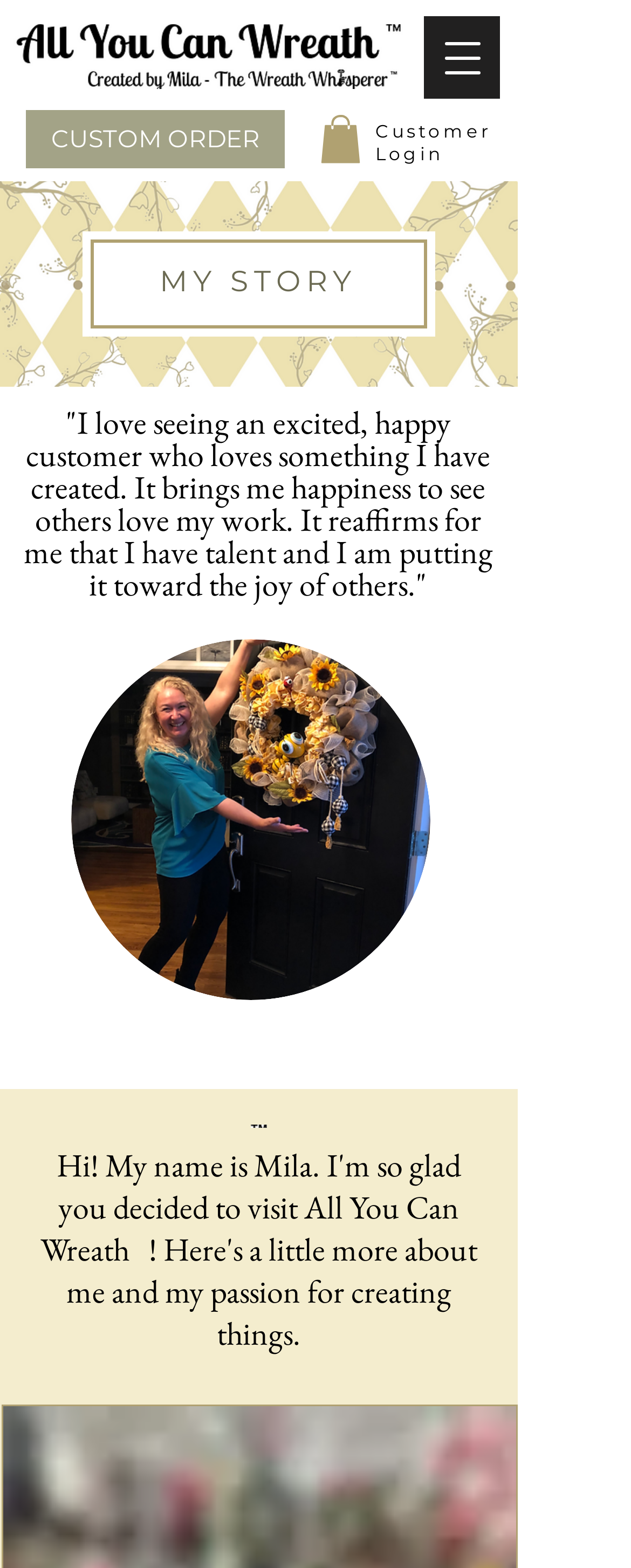Use a single word or phrase to answer the following:
Are custom orders available?

Yes